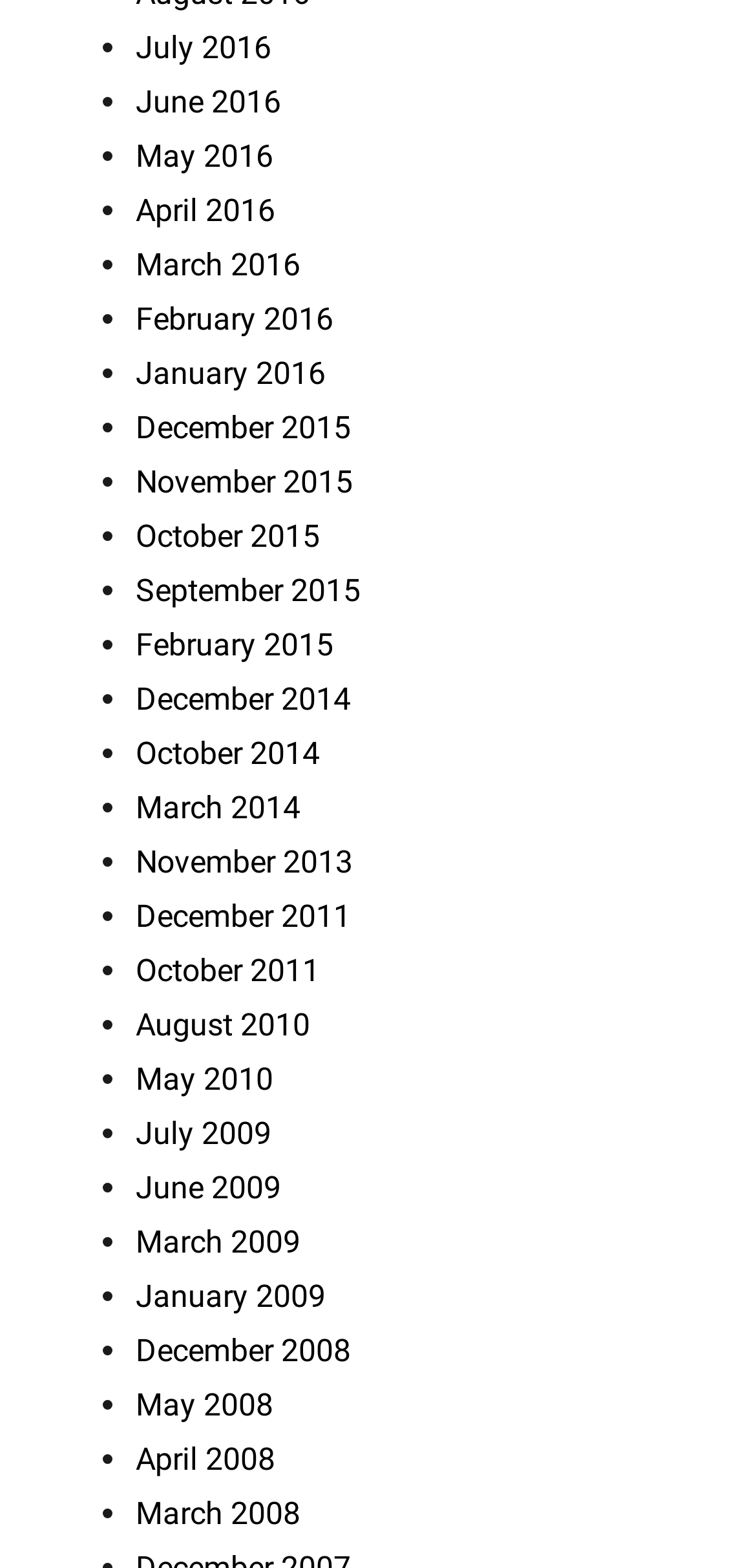Locate the bounding box coordinates of the clickable area to execute the instruction: "View March 2009". Provide the coordinates as four float numbers between 0 and 1, represented as [left, top, right, bottom].

[0.179, 0.78, 0.397, 0.803]